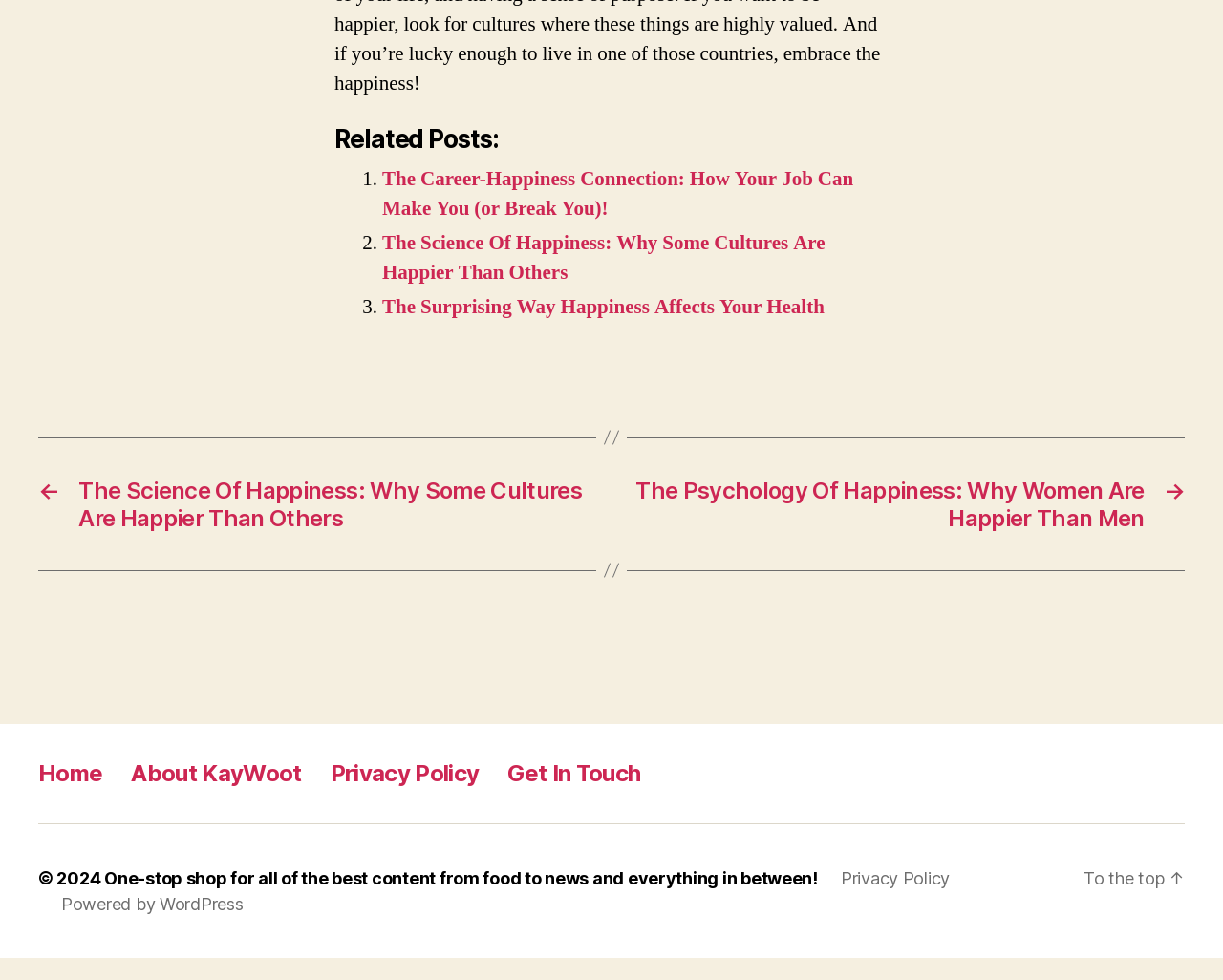Analyze the image and provide a detailed answer to the question: Is there a navigation menu?

There is a navigation menu, as indicated by the element 'Post' with links to other posts, such as 'The Science Of Happiness: Why Some Cultures Are Happier Than Others' and 'The Psychology Of Happiness: Why Women Are Happier Than Men'.